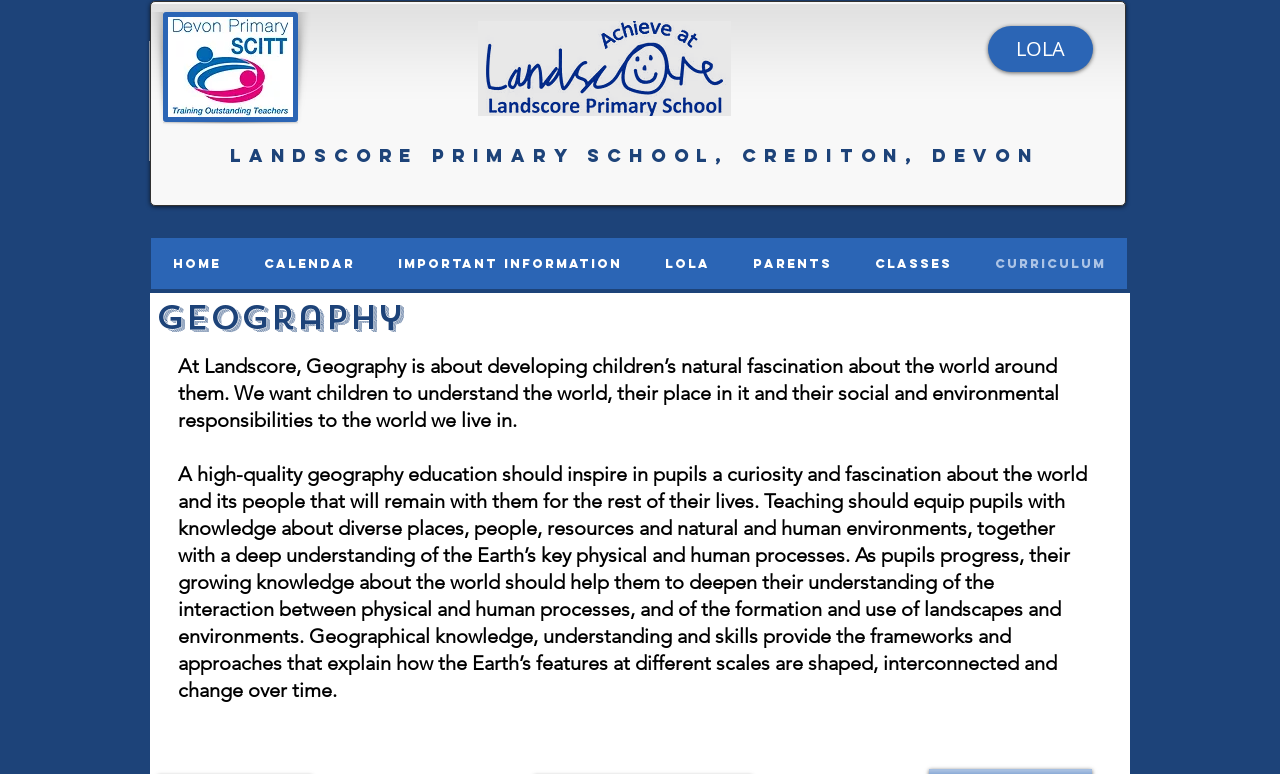Could you find the bounding box coordinates of the clickable area to complete this instruction: "Go to Home page"?

[0.118, 0.307, 0.189, 0.373]